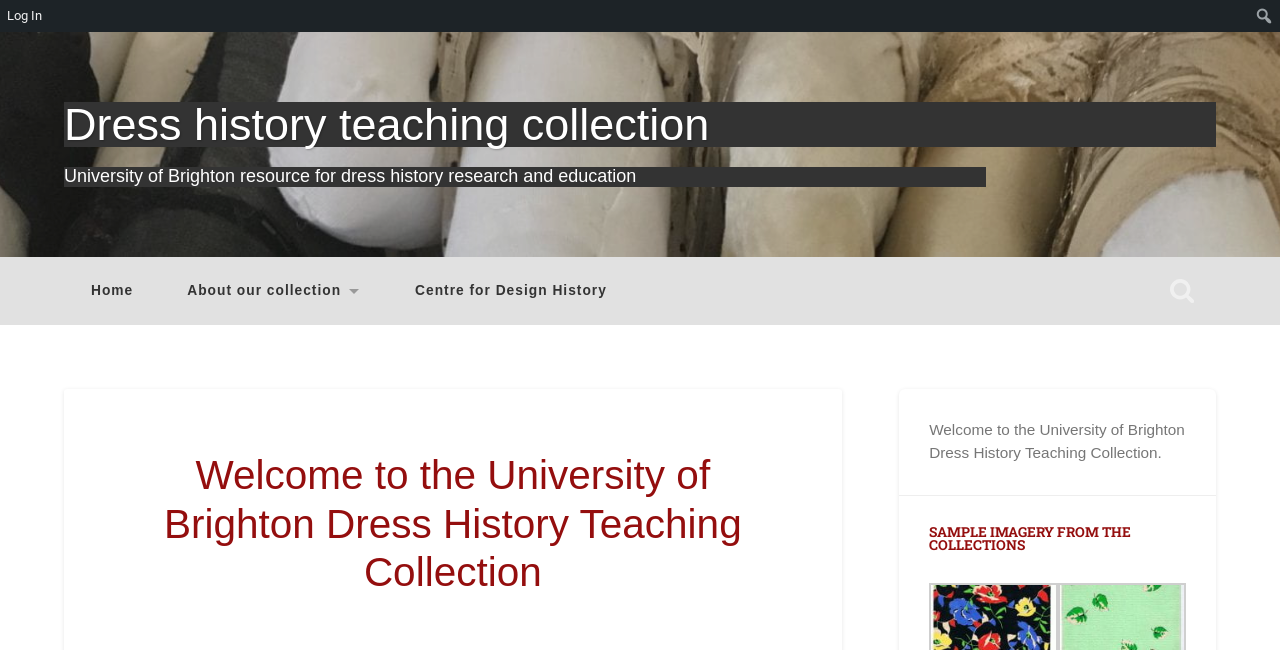Calculate the bounding box coordinates of the UI element given the description: "About our collection".

[0.125, 0.395, 0.303, 0.499]